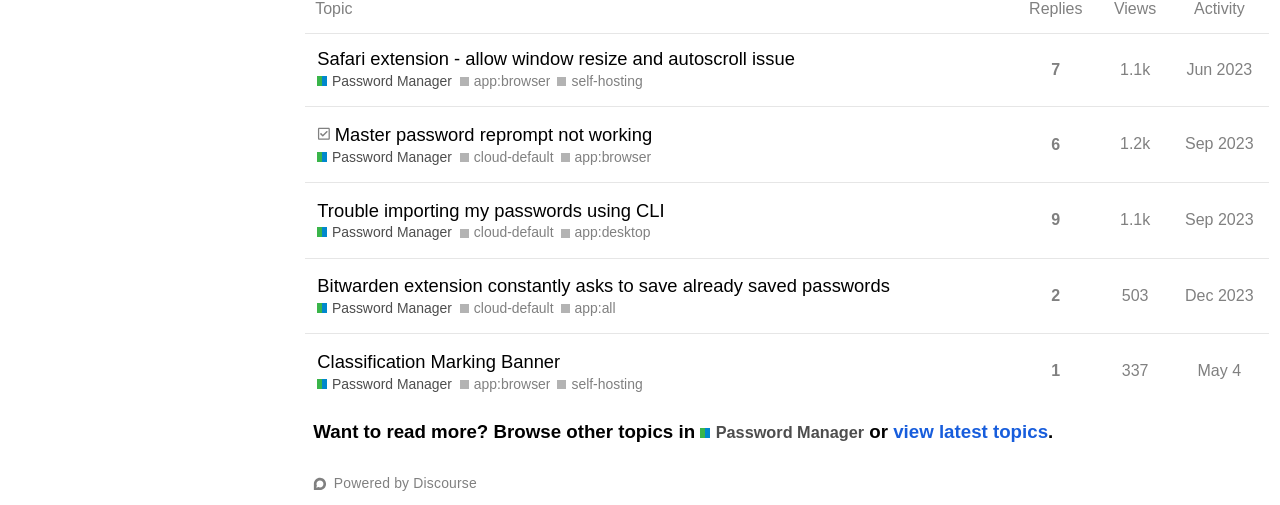How many views does the topic 'Master password reprompt not working' have?
Look at the image and answer the question using a single word or phrase.

1172